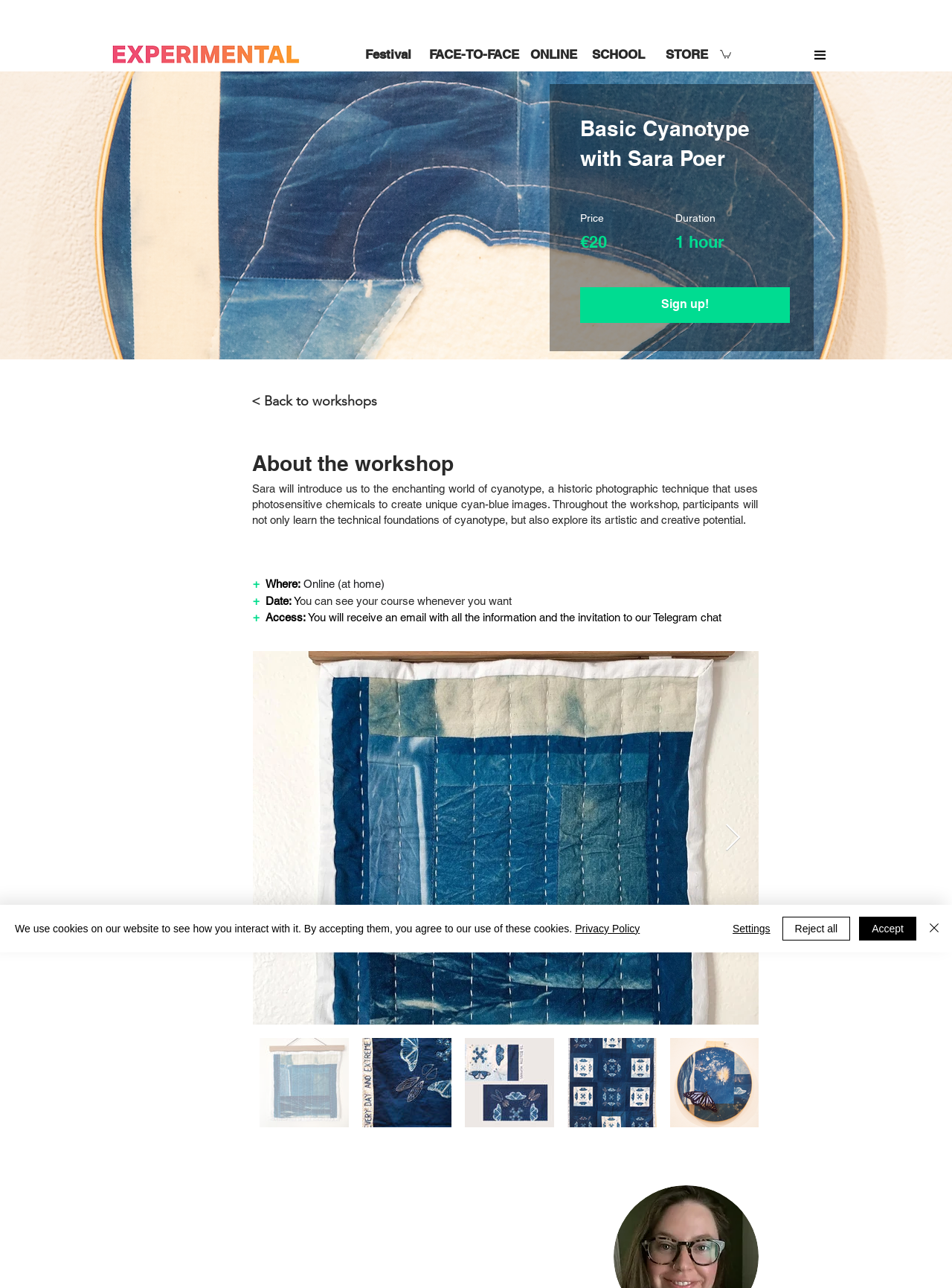Give a one-word or short phrase answer to the question: 
Where is the workshop held?

Online (at home)